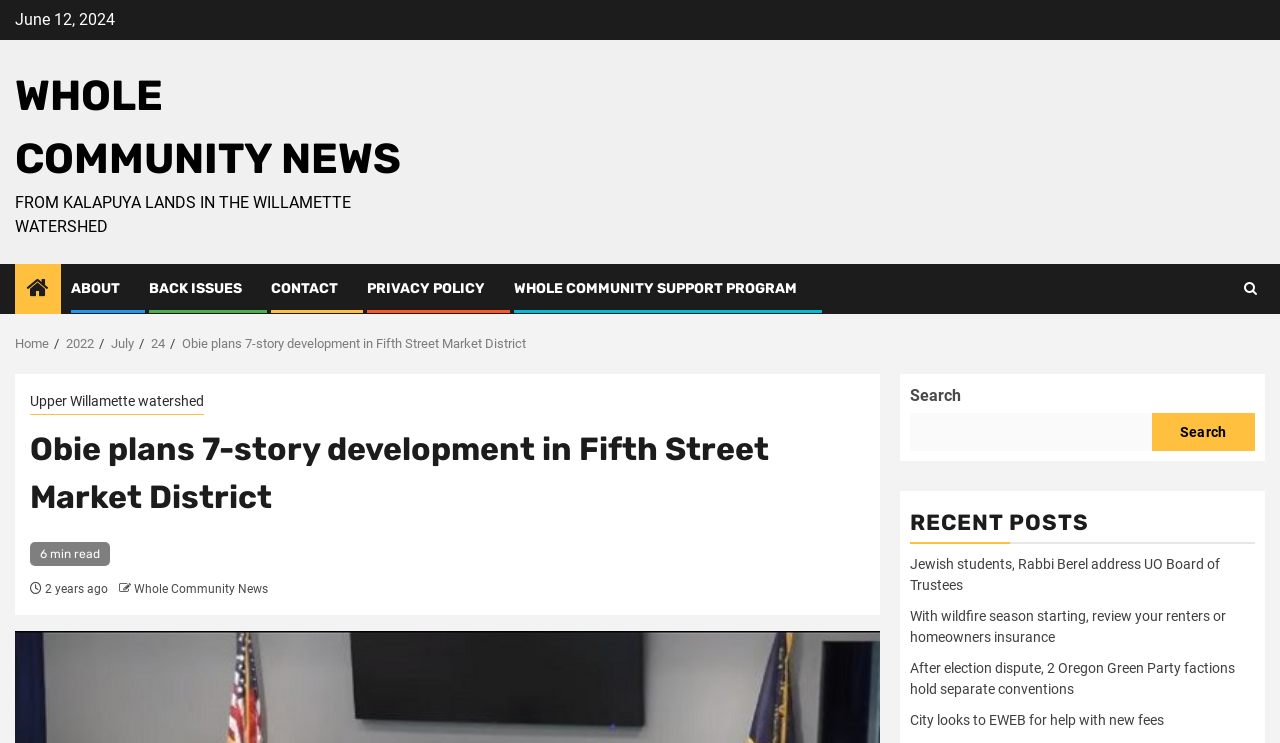Answer this question using a single word or a brief phrase:
What is the name of the news organization?

Whole Community News